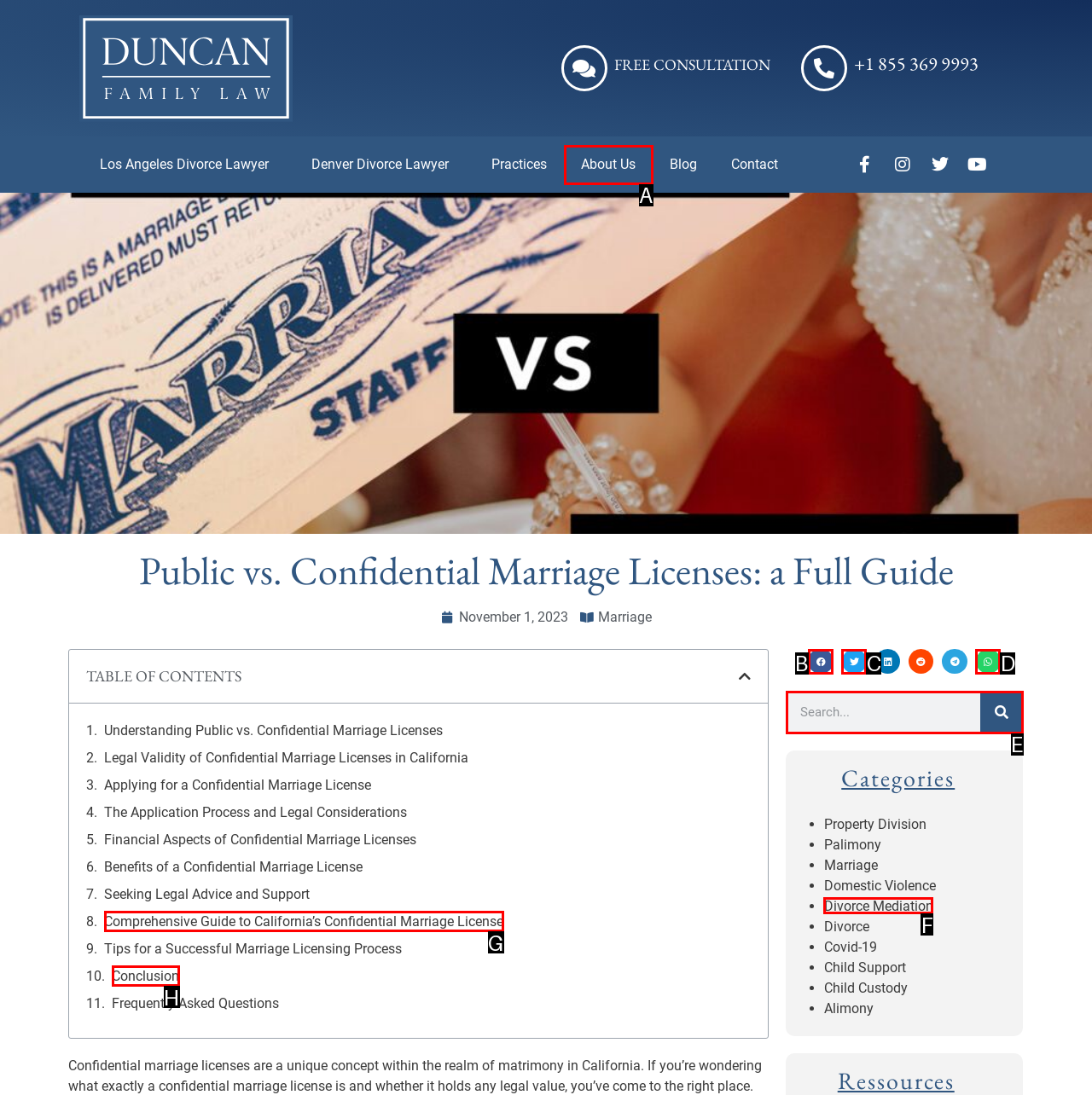Determine which HTML element should be clicked to carry out the following task: Search for something Respond with the letter of the appropriate option.

E